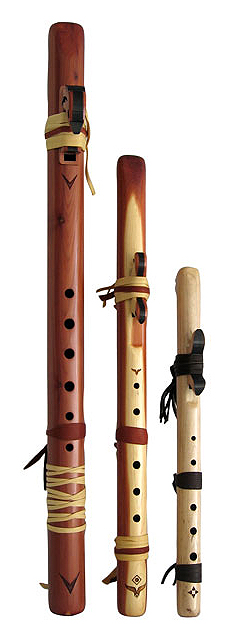What is the cultural origin of the First Nations flute?
Look at the screenshot and provide an in-depth answer.

The caption states that the First Nations flute is believed to have origins linked to the Anasazi culture, which is a historical Native American culture that flourished in the southwestern United States.